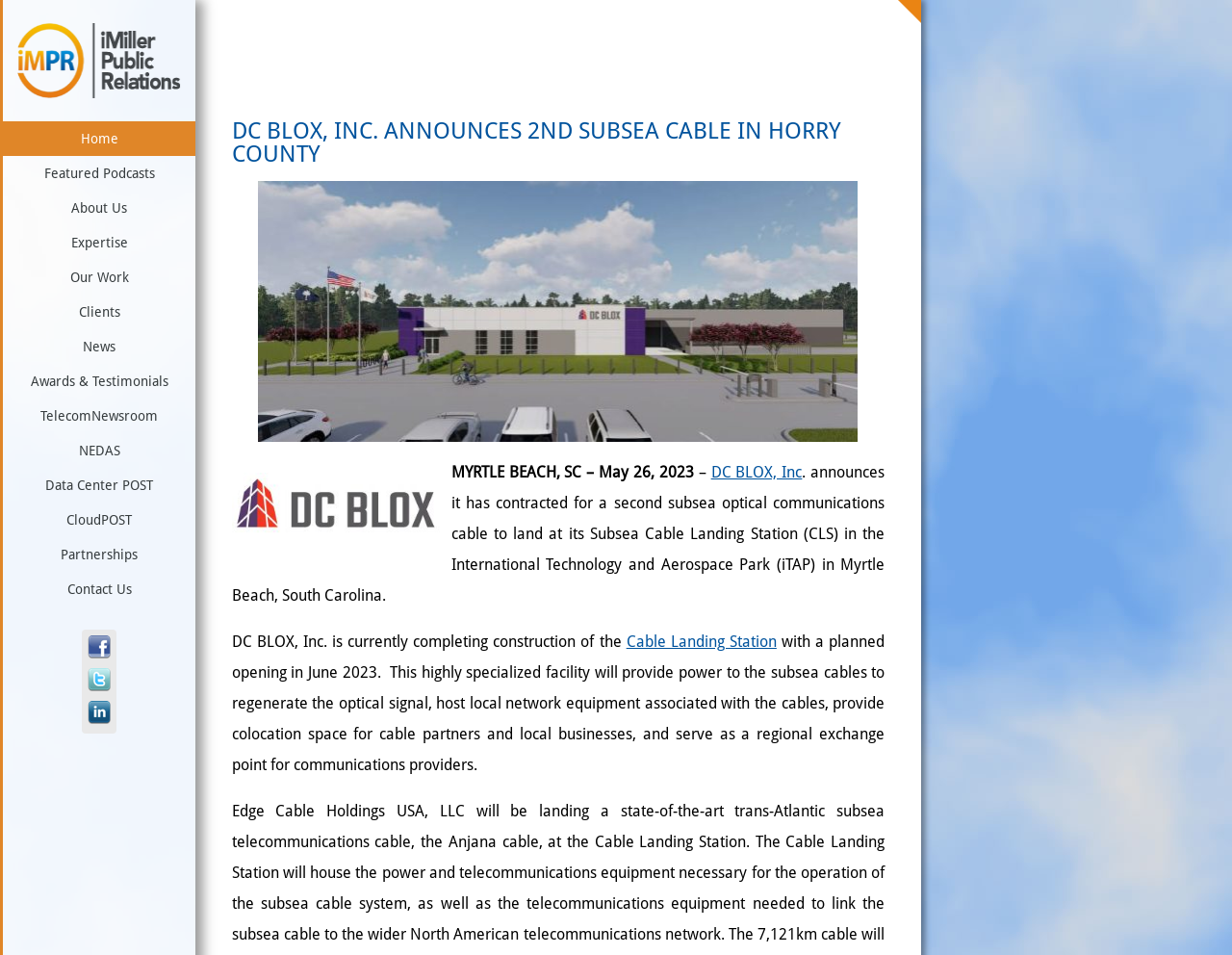Please specify the bounding box coordinates of the area that should be clicked to accomplish the following instruction: "Visit the 'About Us' page". The coordinates should consist of four float numbers between 0 and 1, i.e., [left, top, right, bottom].

[0.002, 0.2, 0.159, 0.236]